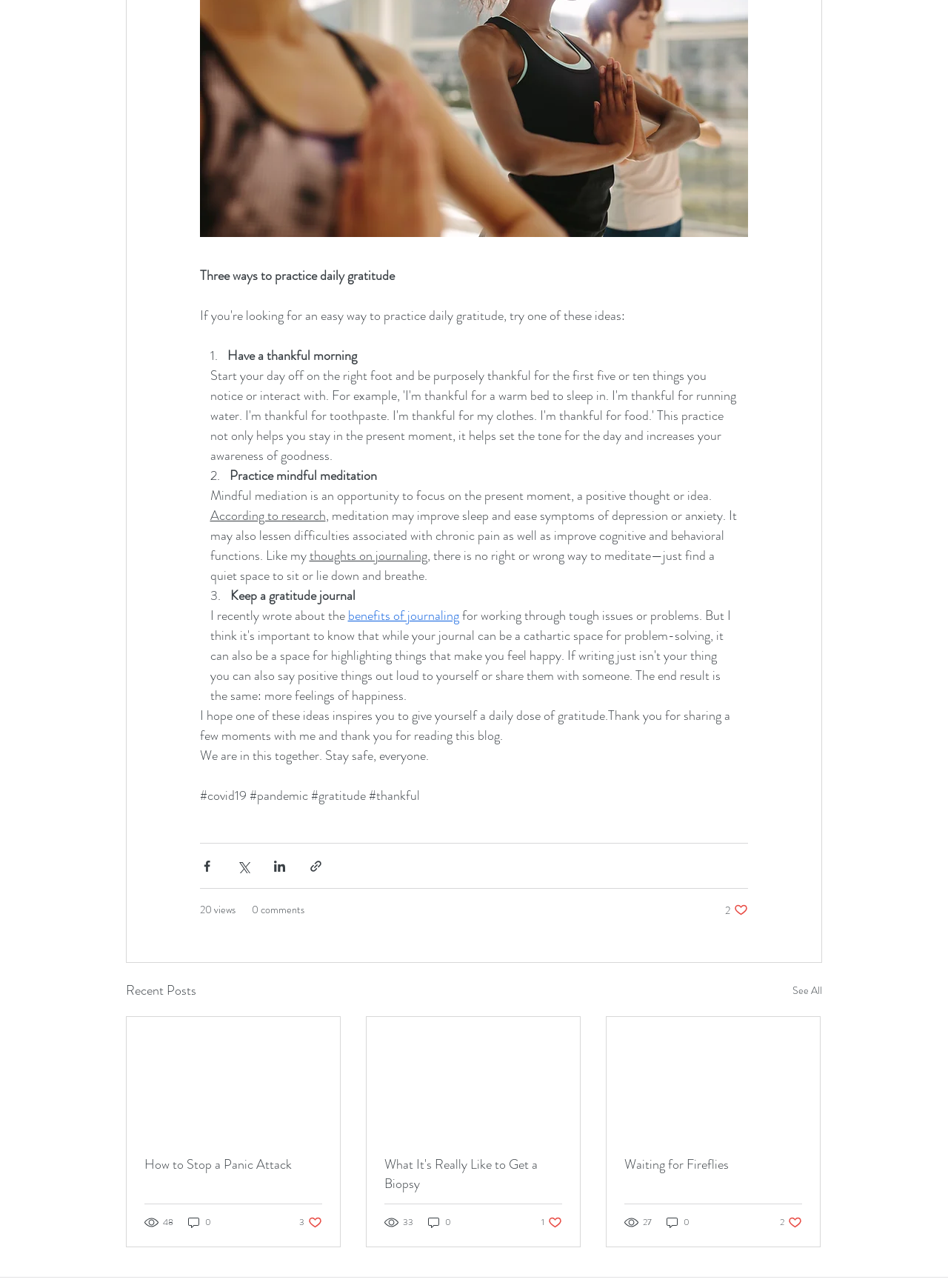Locate the bounding box coordinates of the clickable element to fulfill the following instruction: "Like the post". Provide the coordinates as four float numbers between 0 and 1 in the format [left, top, right, bottom].

[0.765, 0.701, 0.789, 0.712]